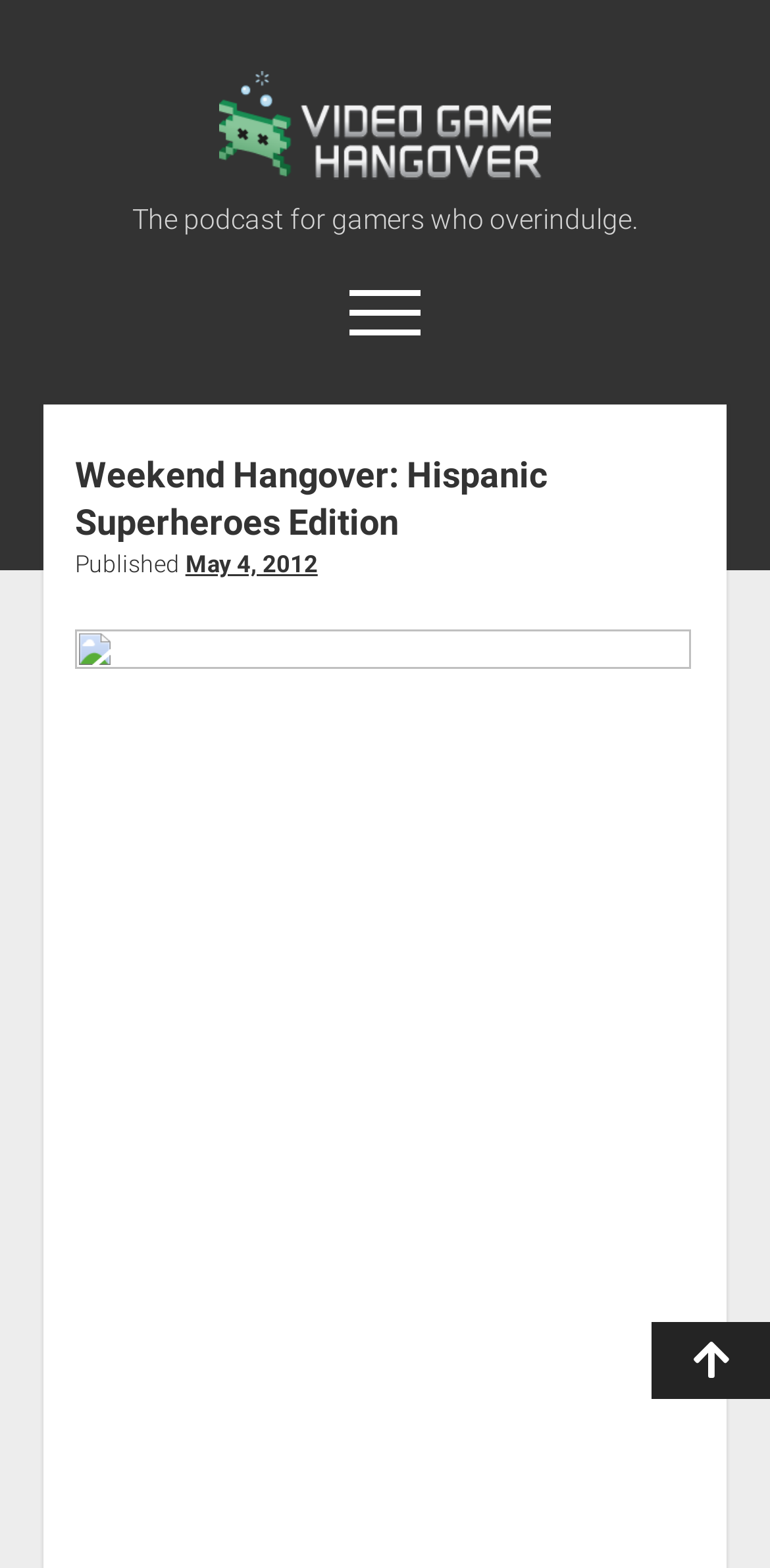What is the date of the latest article?
Using the image as a reference, answer with just one word or a short phrase.

May 4, 2012